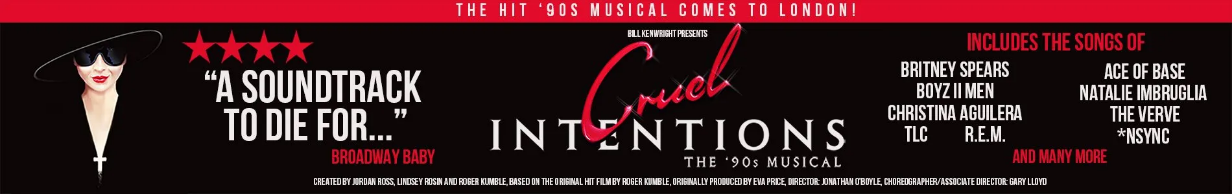Provide a thorough description of the image.

The image showcases a vibrant promotional banner for the musical "Cruel Intentions: The '90s Musical," which is making its debut in London. The bold design features striking red and black colors, perfectly capturing the essence of the '90s aesthetic. Prominently displayed is a stylized illustration of a figure in sunglasses, exuding an air of mystery and allure, symbolizing the edgy themes of the show.

At the top, the announcement boldly states, "THE HIT ‘90s MUSICAL COMES TO LONDON!" Below this, a compelling review excerpt reads, "A SOUNDTRACK TO DIE FOR..." attributed to **Broadway Baby**, highlighting the musical's nostalgic appeal. The banner also lists iconic artists whose songs are featured, including Britney Spears, Boyz II Men, Christina Aguilera, and TLC, among others, hinting at the energetic and memorable soundscape that audiences can expect.

This eye-catching promotional piece not only entices potential audiences but also encapsulates the essence of a beloved era, inviting fans to relive the excitement of '90s pop culture through this theatrical production.